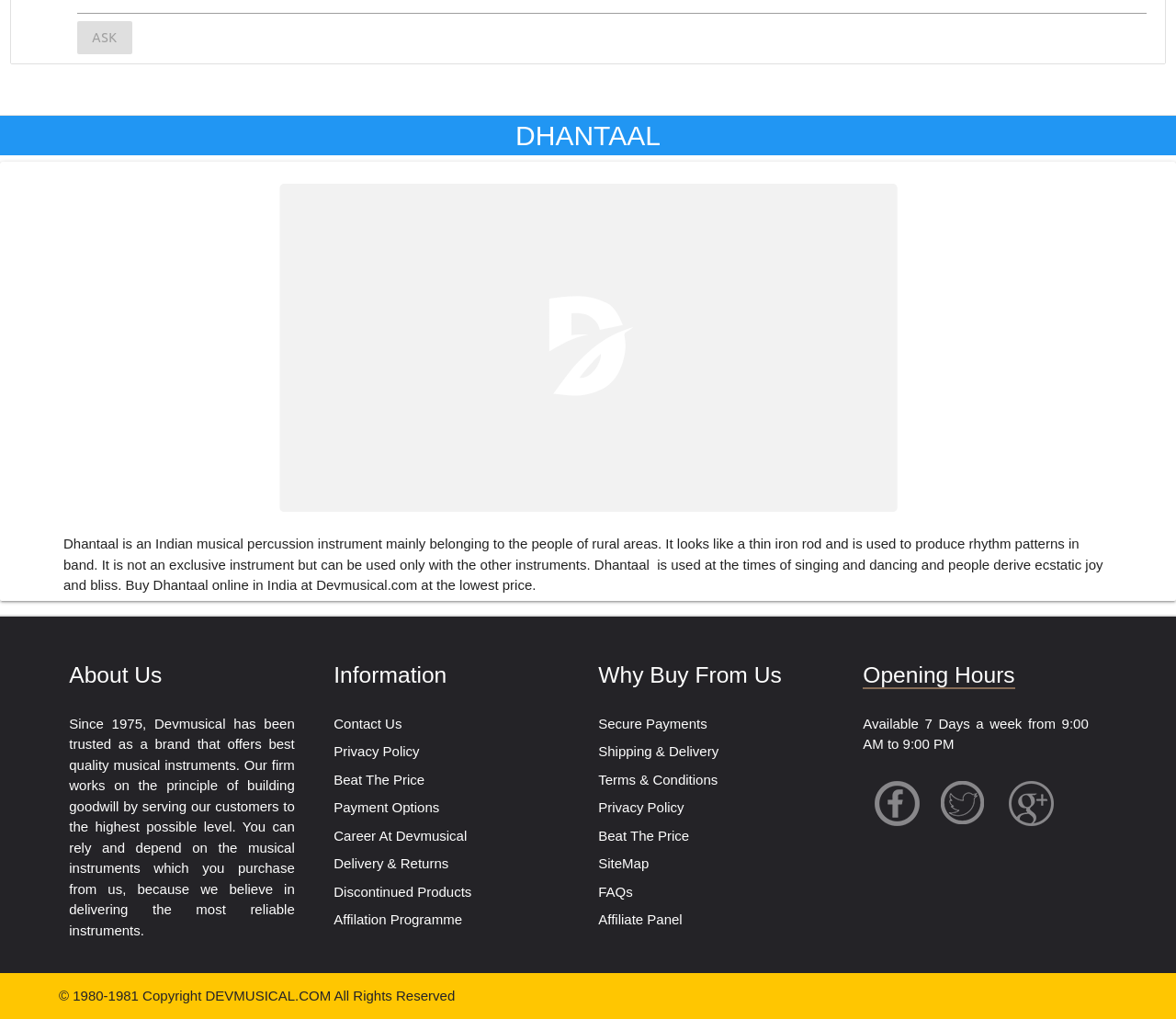Could you highlight the region that needs to be clicked to execute the instruction: "Read about 'DHANTAAL'"?

[0.054, 0.526, 0.938, 0.582]